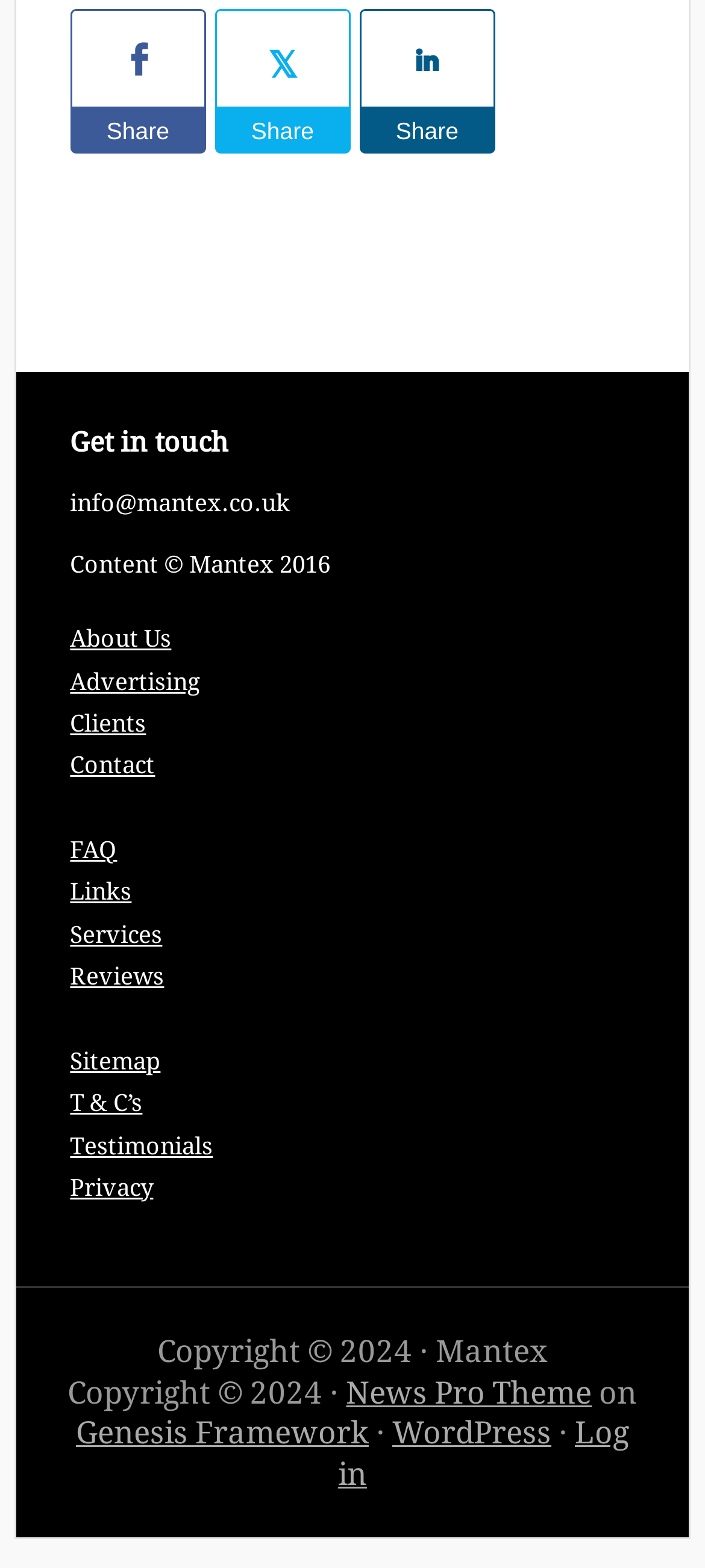Identify the bounding box coordinates for the element you need to click to achieve the following task: "Read the article by Daniel Szechi". The coordinates must be four float values ranging from 0 to 1, formatted as [left, top, right, bottom].

None